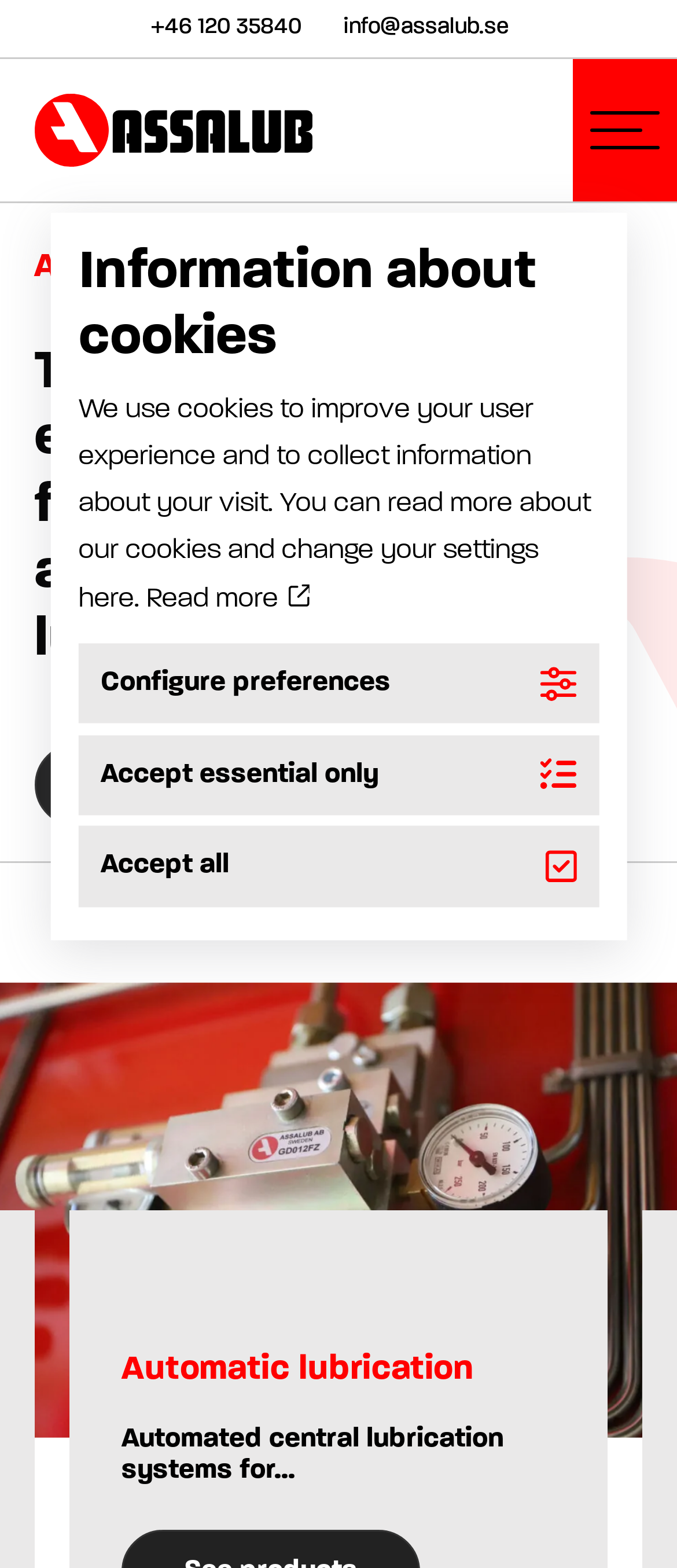Given the following UI element description: "info@assalub.se", find the bounding box coordinates in the webpage screenshot.

[0.477, 0.0, 0.782, 0.036]